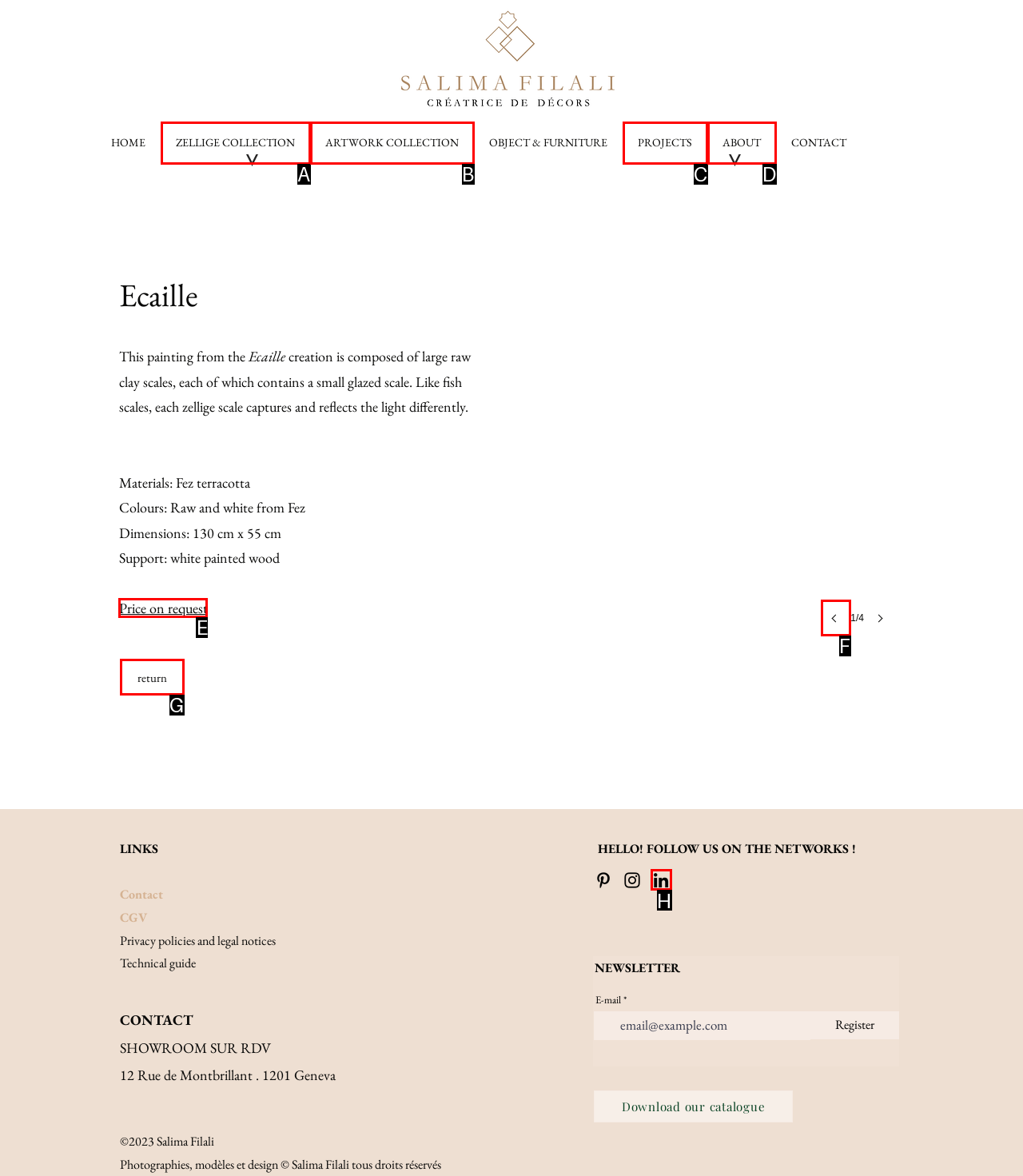To achieve the task: Call the phone number, which HTML element do you need to click?
Respond with the letter of the correct option from the given choices.

None